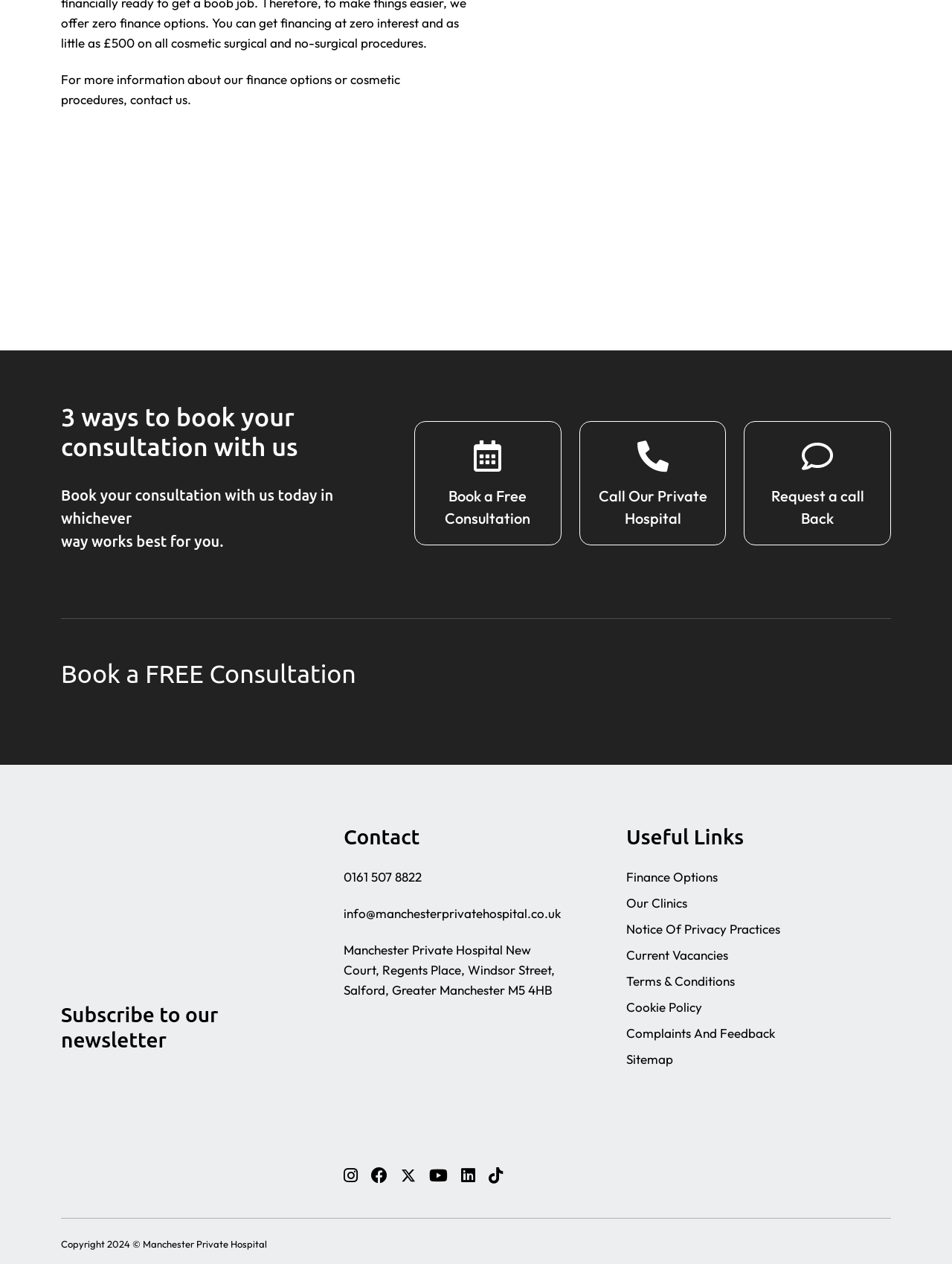What is the name of the private hospital?
Using the image as a reference, give a one-word or short phrase answer.

Manchester Private Hospital